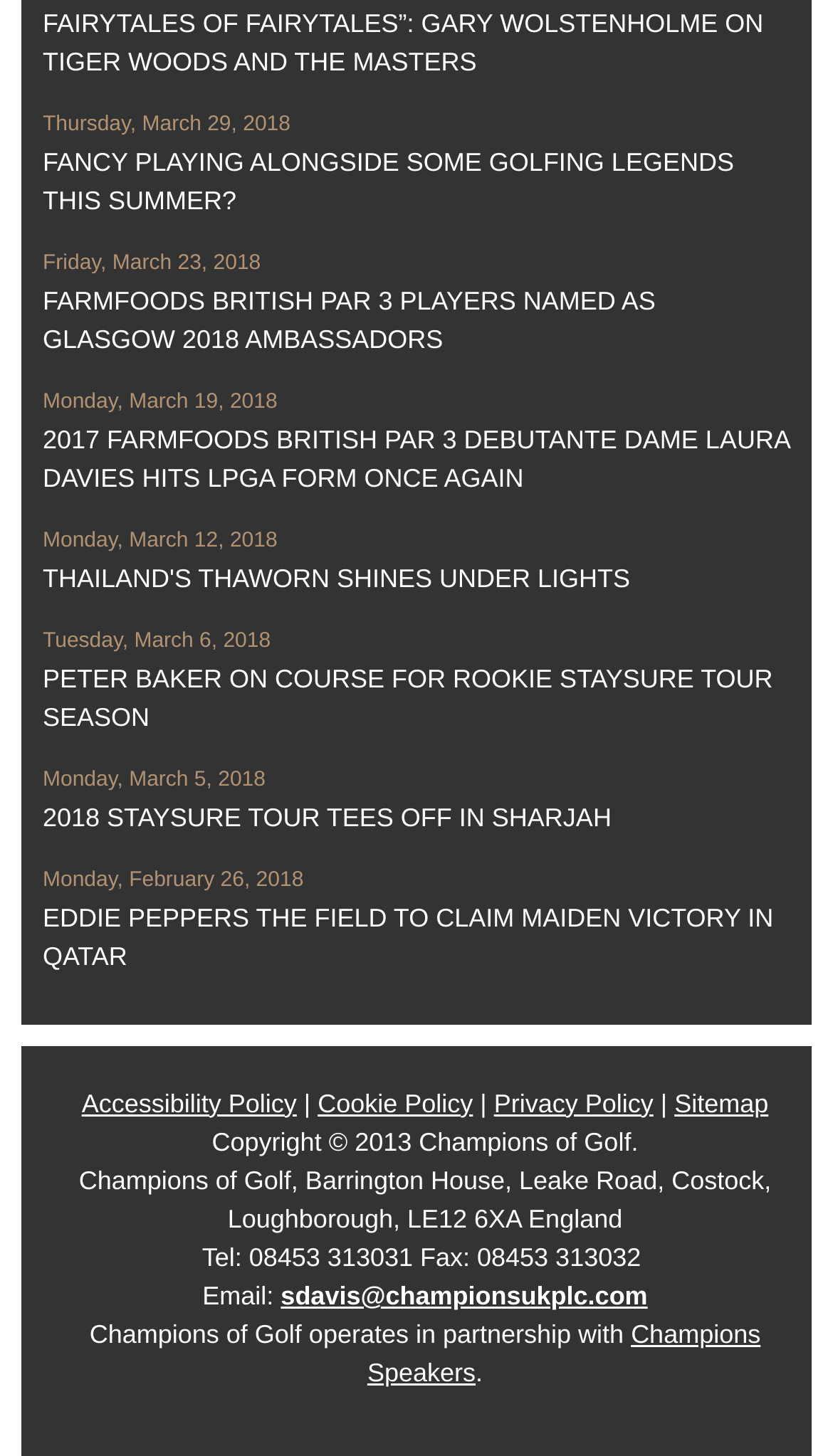Please give a succinct answer using a single word or phrase:
What is the contact email address of Champions of Golf?

sdavis@championsukplc.com